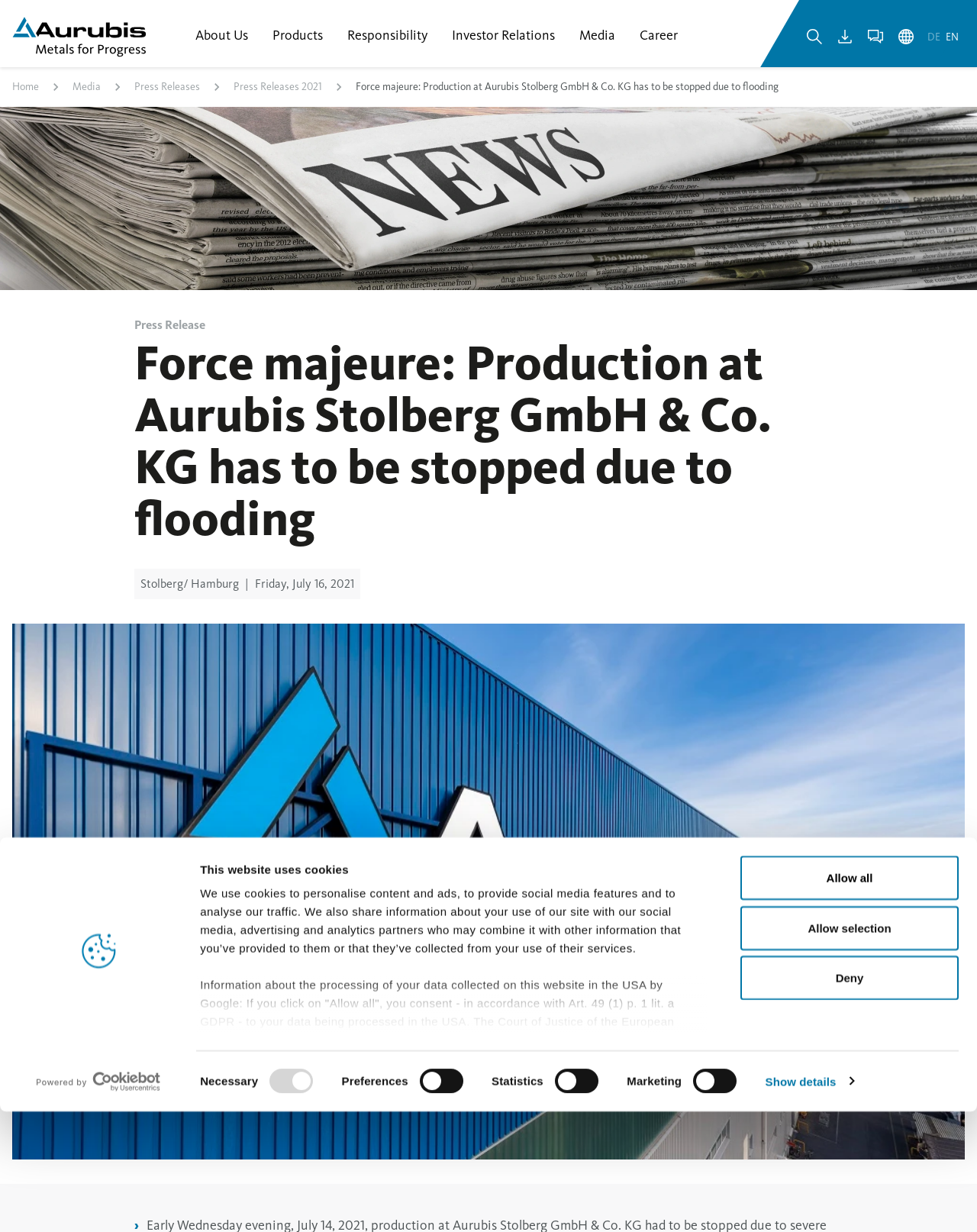What is the date mentioned in the webpage?
Based on the image, please offer an in-depth response to the question.

I found the date 'Friday, July 16, 2021' in the static text 'Friday, July 16, 2021' which is located below the heading 'Force majeure: Production at Aurubis Stolberg GmbH & Co. KG has to be stopped due to flooding'.